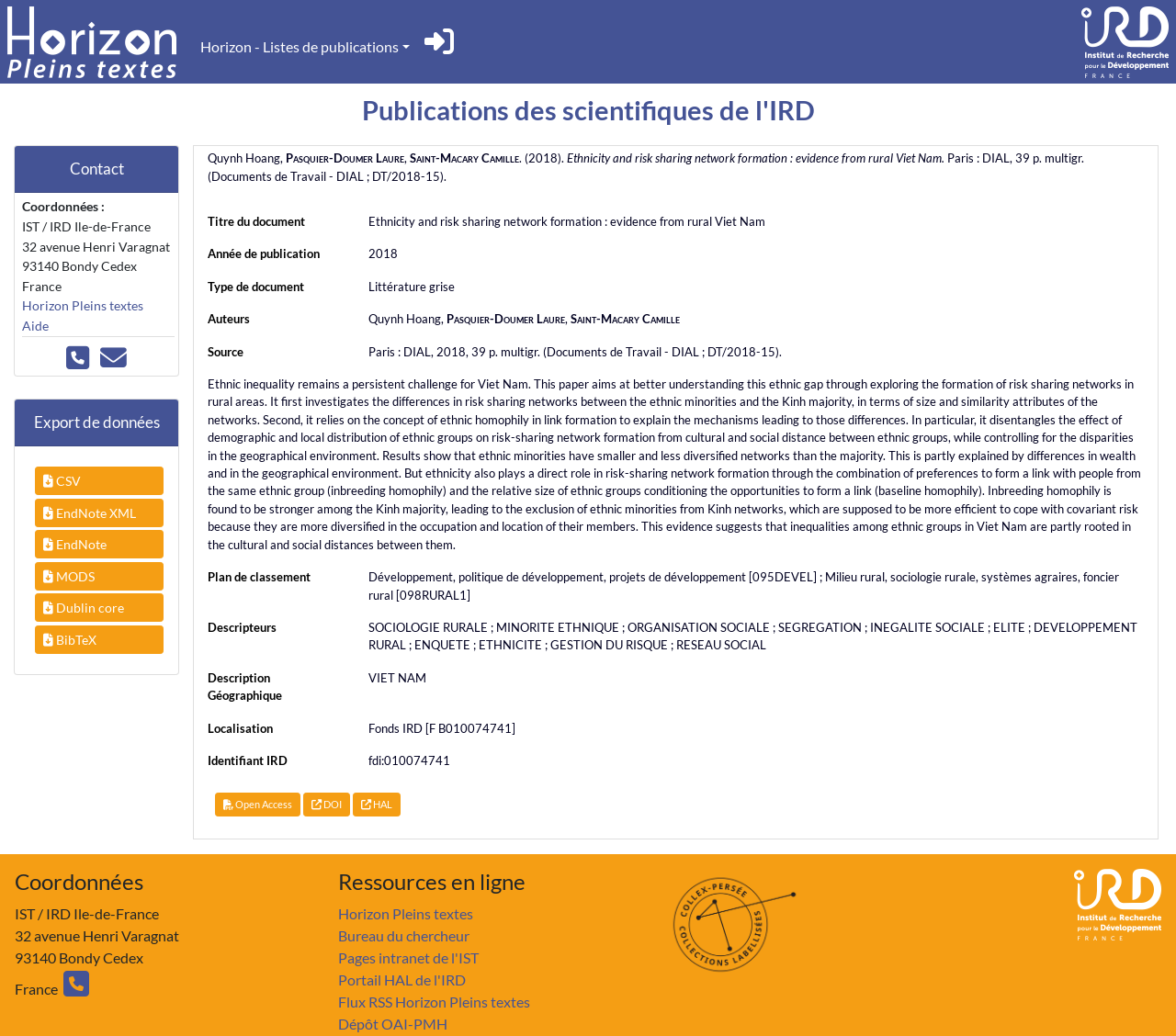Using the webpage screenshot and the element description EndNote XML, determine the bounding box coordinates. Specify the coordinates in the format (top-left x, top-left y, bottom-right x, bottom-right y) with values ranging from 0 to 1.

[0.028, 0.479, 0.136, 0.51]